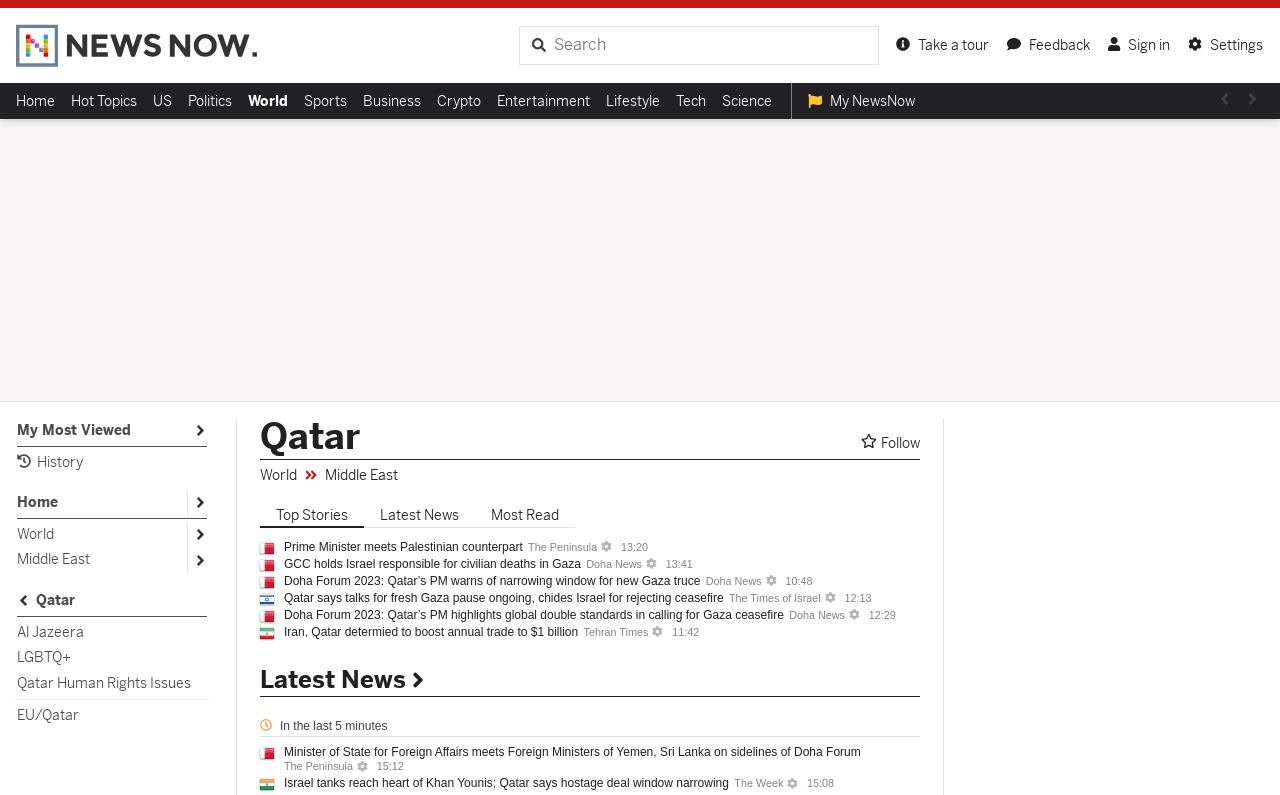Provide the bounding box coordinates, formatted as (top-left x, top-left y, bottom-right x, bottom-right y), with all values being floating point numbers between 0 and 1. Identify the bounding box of the UI element that matches the description: Sports

[0.238, 0.116, 0.271, 0.14]